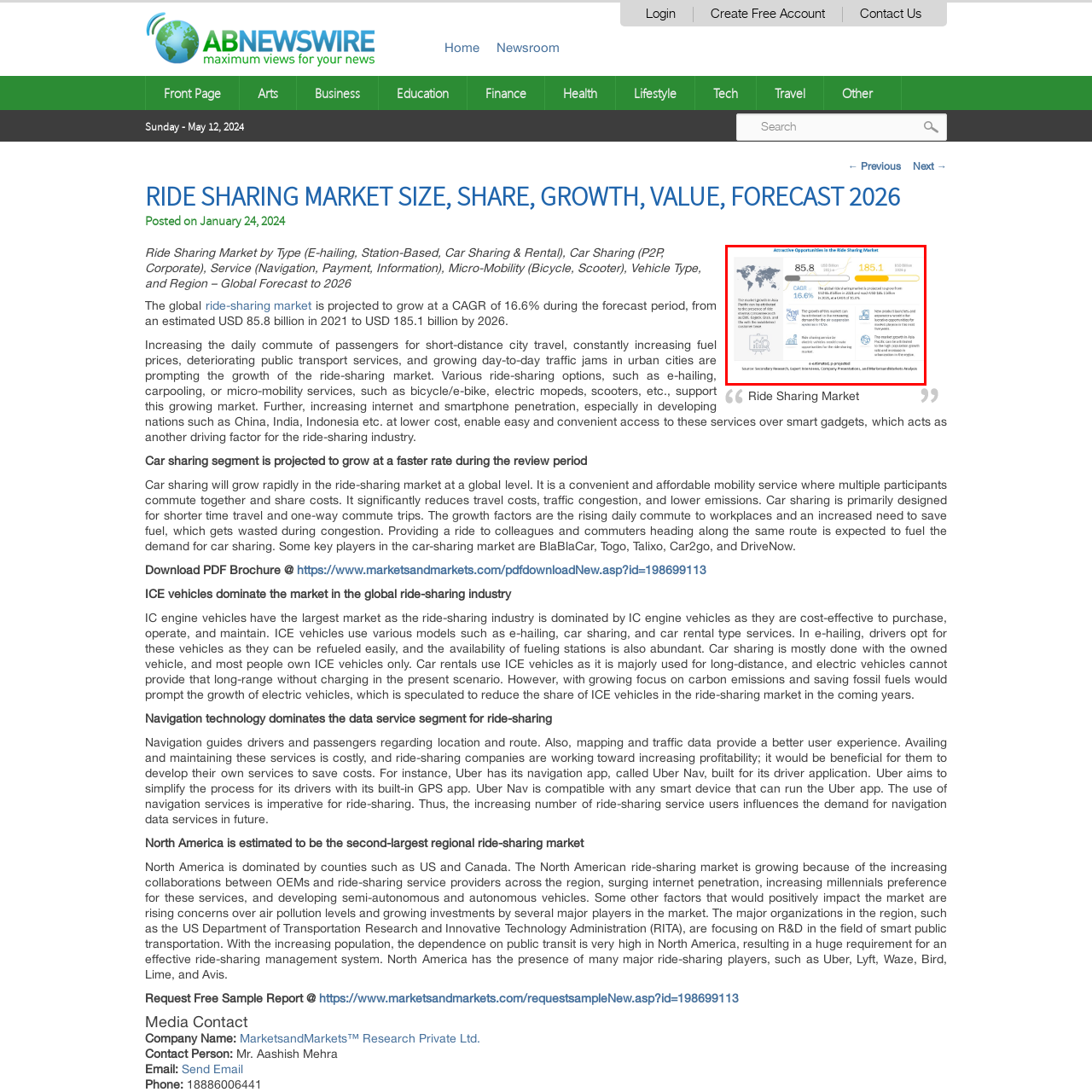Review the image segment marked with the grey border and deliver a thorough answer to the following question, based on the visual information provided: 
What is the purpose of the accompanying icons and illustrations?

The accompanying icons and illustrations are used to reinforce the textual information, creating an engaging overview of the ride-sharing landscape and making the data more visually appealing.